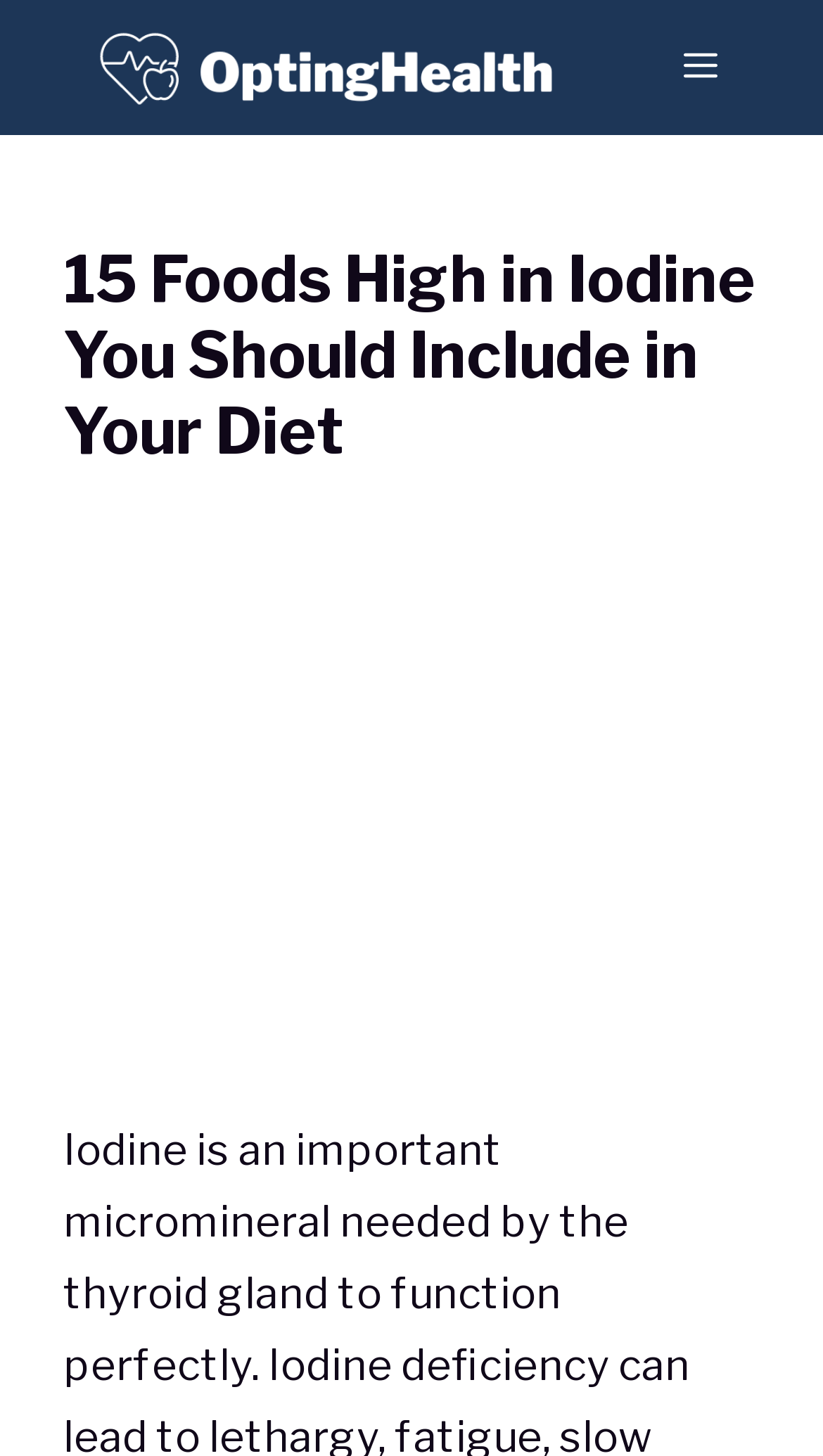Answer the following query concisely with a single word or phrase:
What type of content is below the main heading?

Advertisement